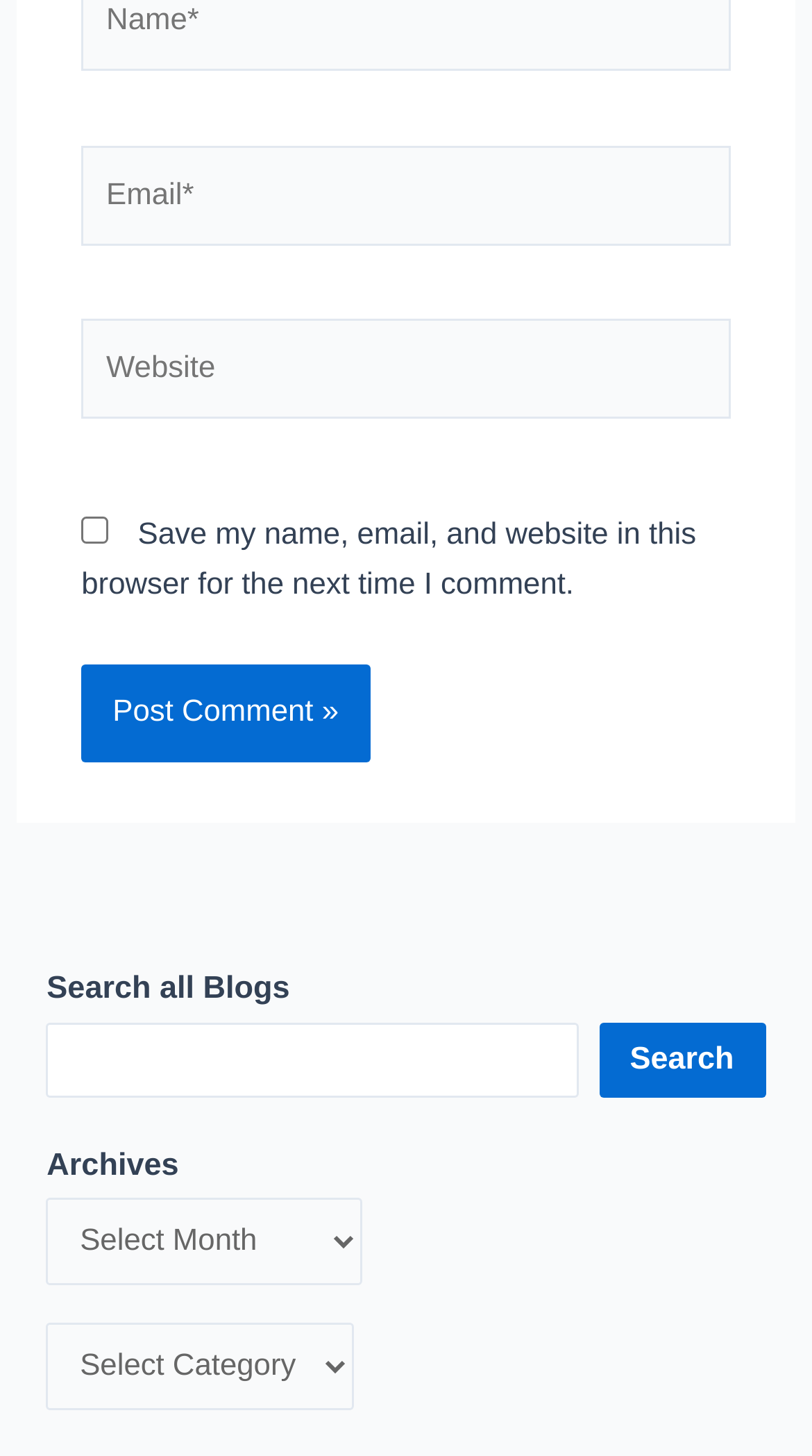Find the bounding box coordinates for the element described here: "parent_node: Website name="url" placeholder="Website"".

[0.1, 0.219, 0.9, 0.288]